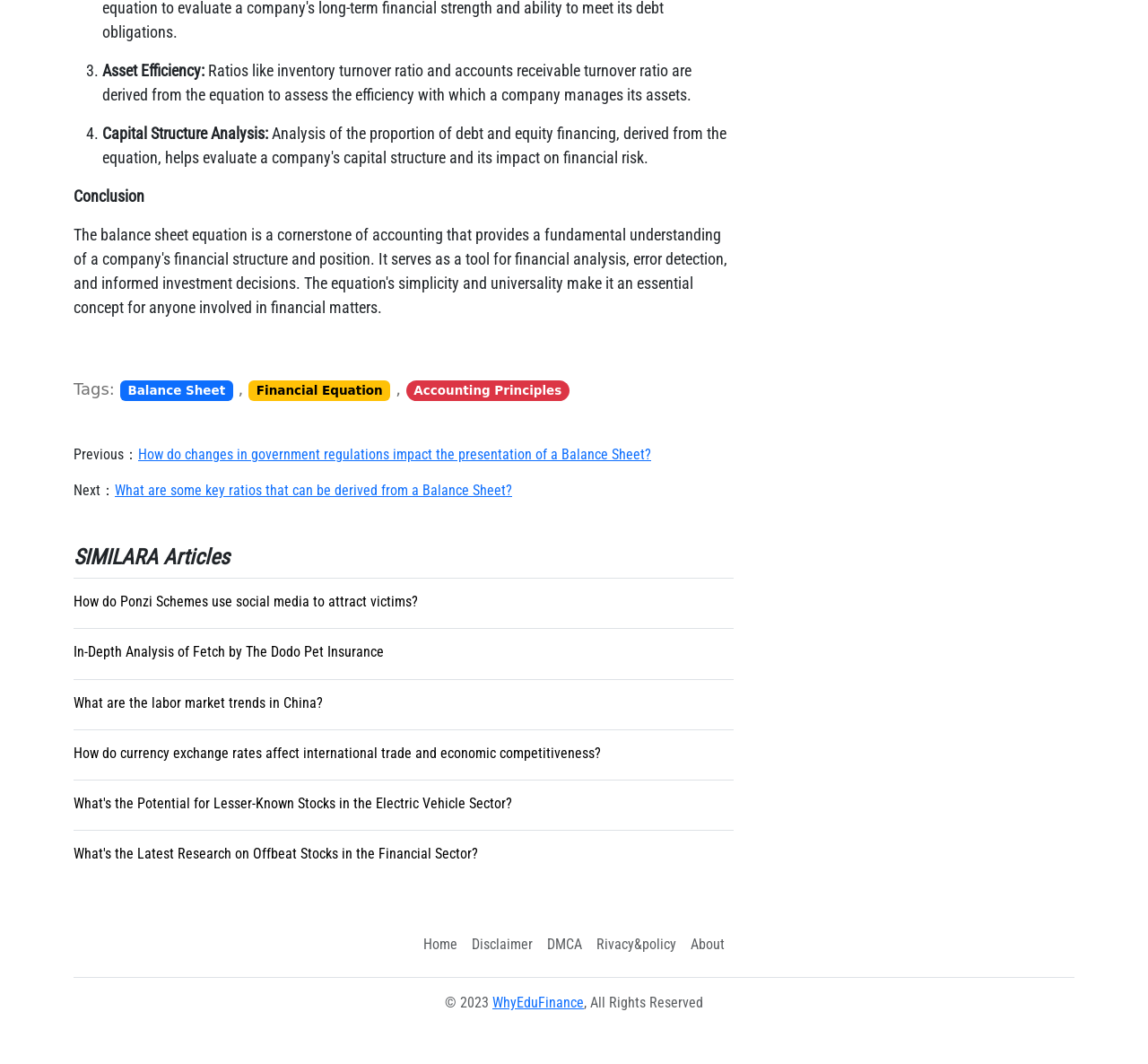Using the element description: "services", determine the bounding box coordinates for the specified UI element. The coordinates should be four float numbers between 0 and 1, [left, top, right, bottom].

None